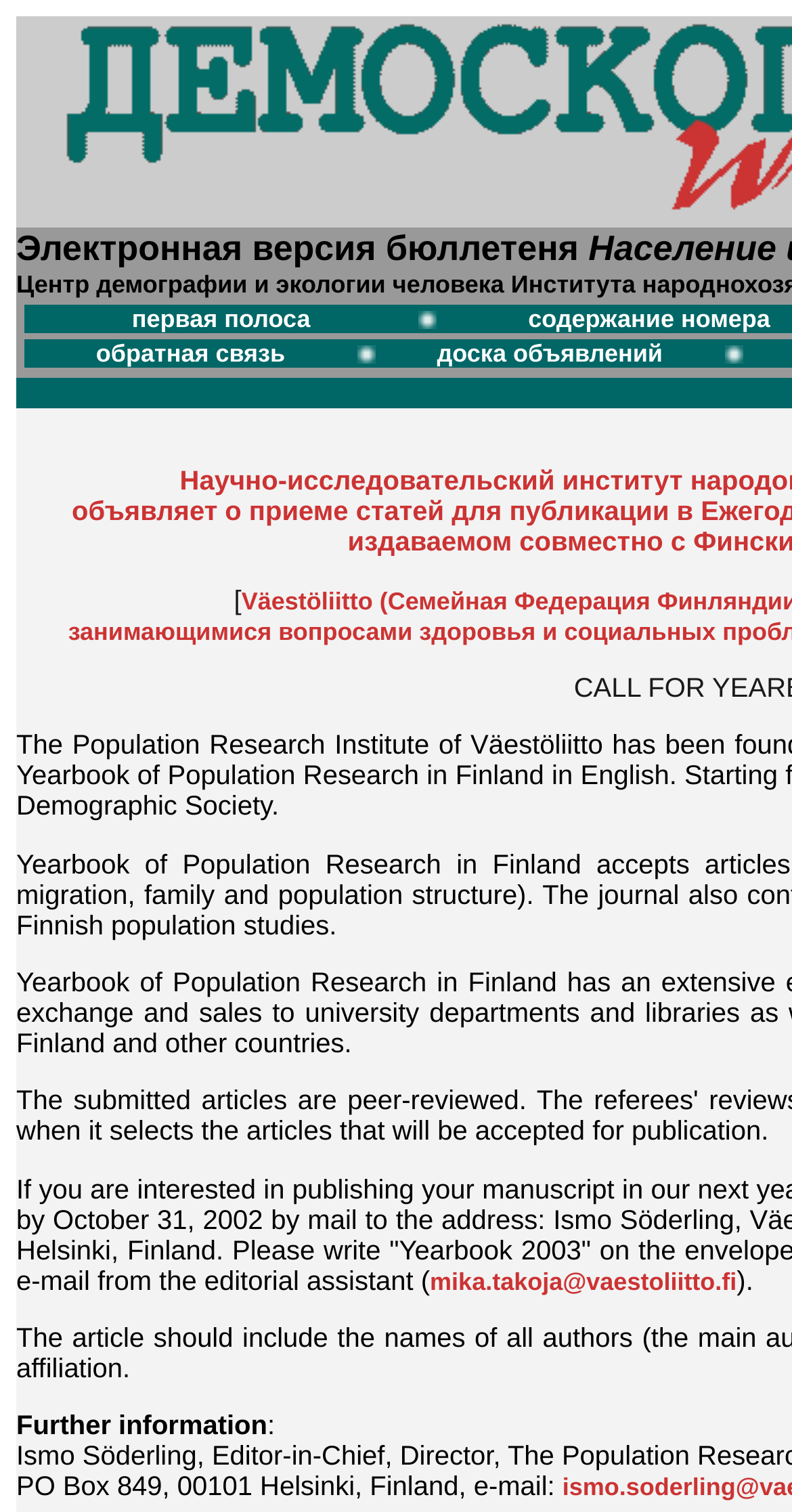Provide a brief response using a word or short phrase to this question:
How many images are there on the page?

5